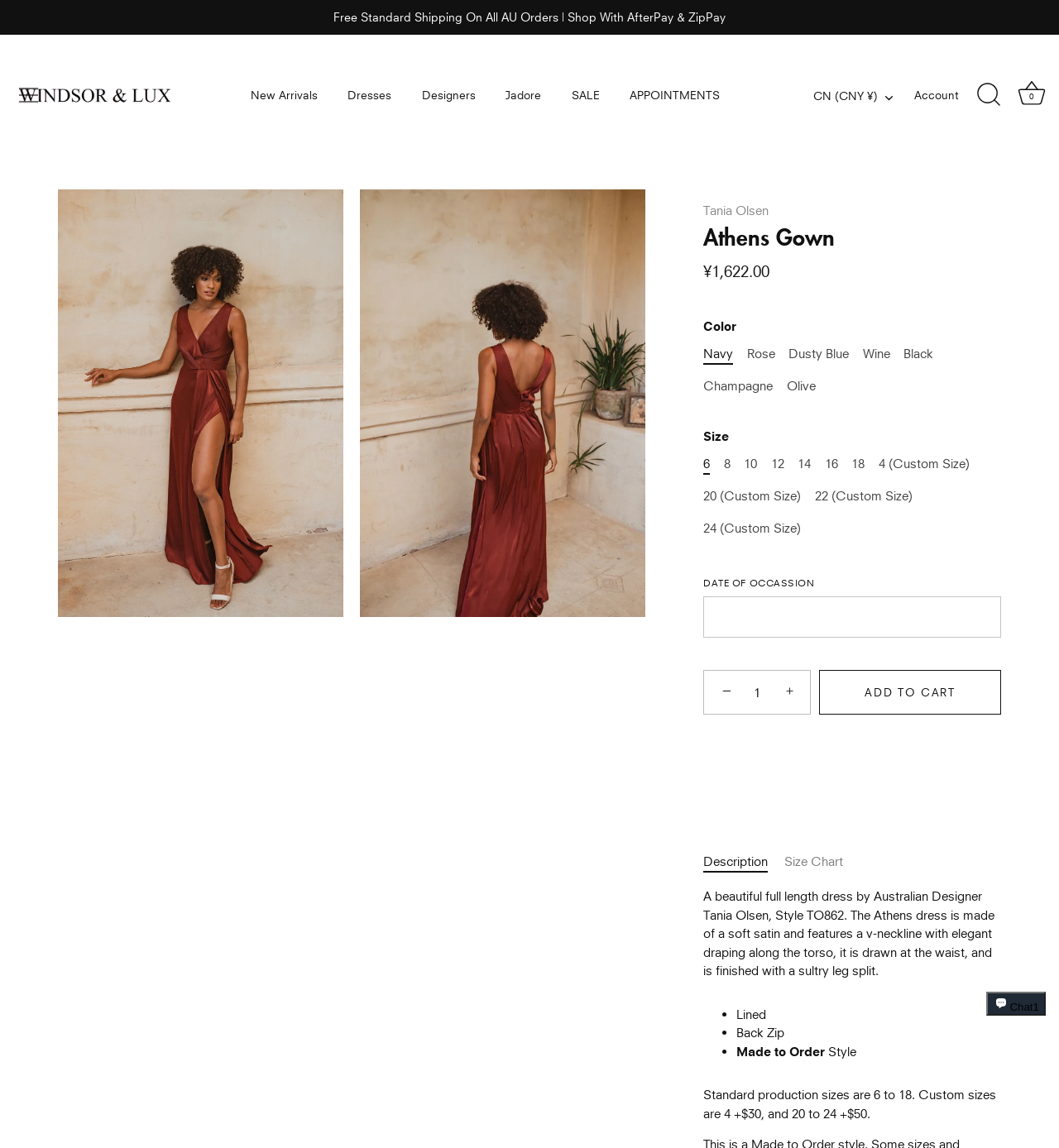Identify the bounding box coordinates of the clickable region required to complete the instruction: "View cart". The coordinates should be given as four float numbers within the range of 0 and 1, i.e., [left, top, right, bottom].

[0.957, 0.067, 0.991, 0.099]